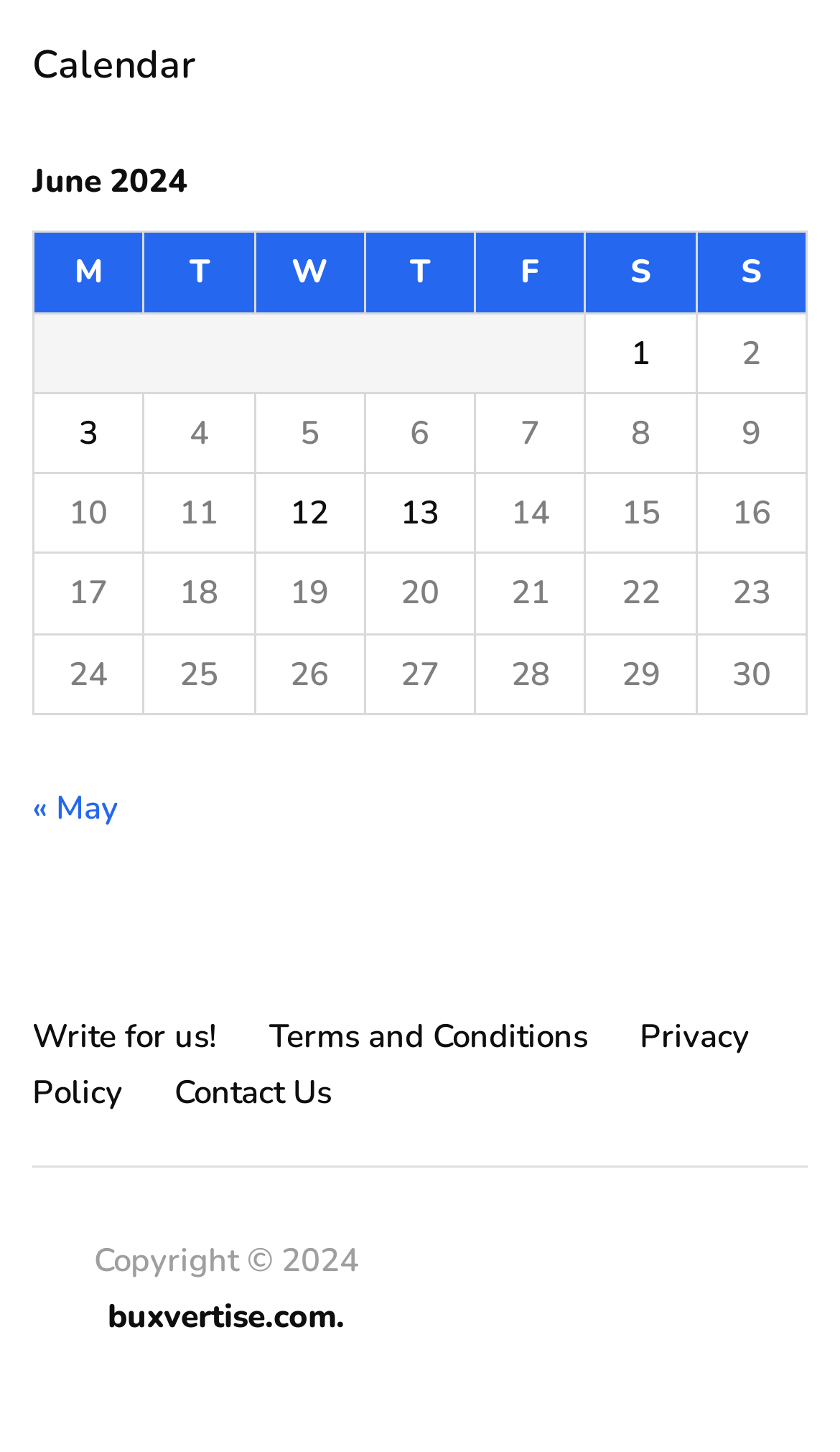How many links are there in the navigation section?
Provide an in-depth answer to the question, covering all aspects.

The navigation section has three links: '« May', 'Write for us!', and 'Terms and Conditions'.